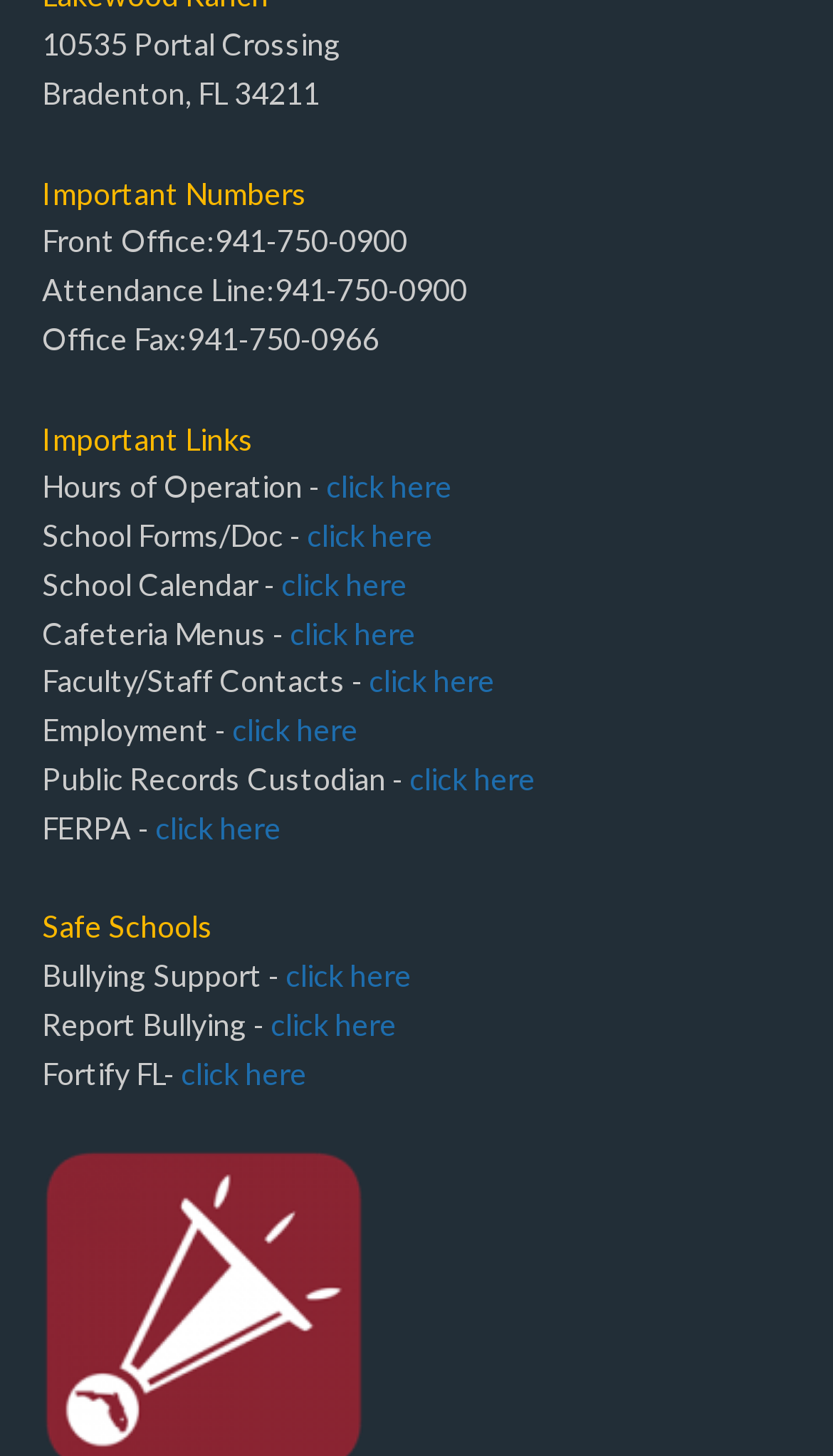Locate the bounding box coordinates of the area where you should click to accomplish the instruction: "View hours of operation".

[0.391, 0.322, 0.542, 0.347]